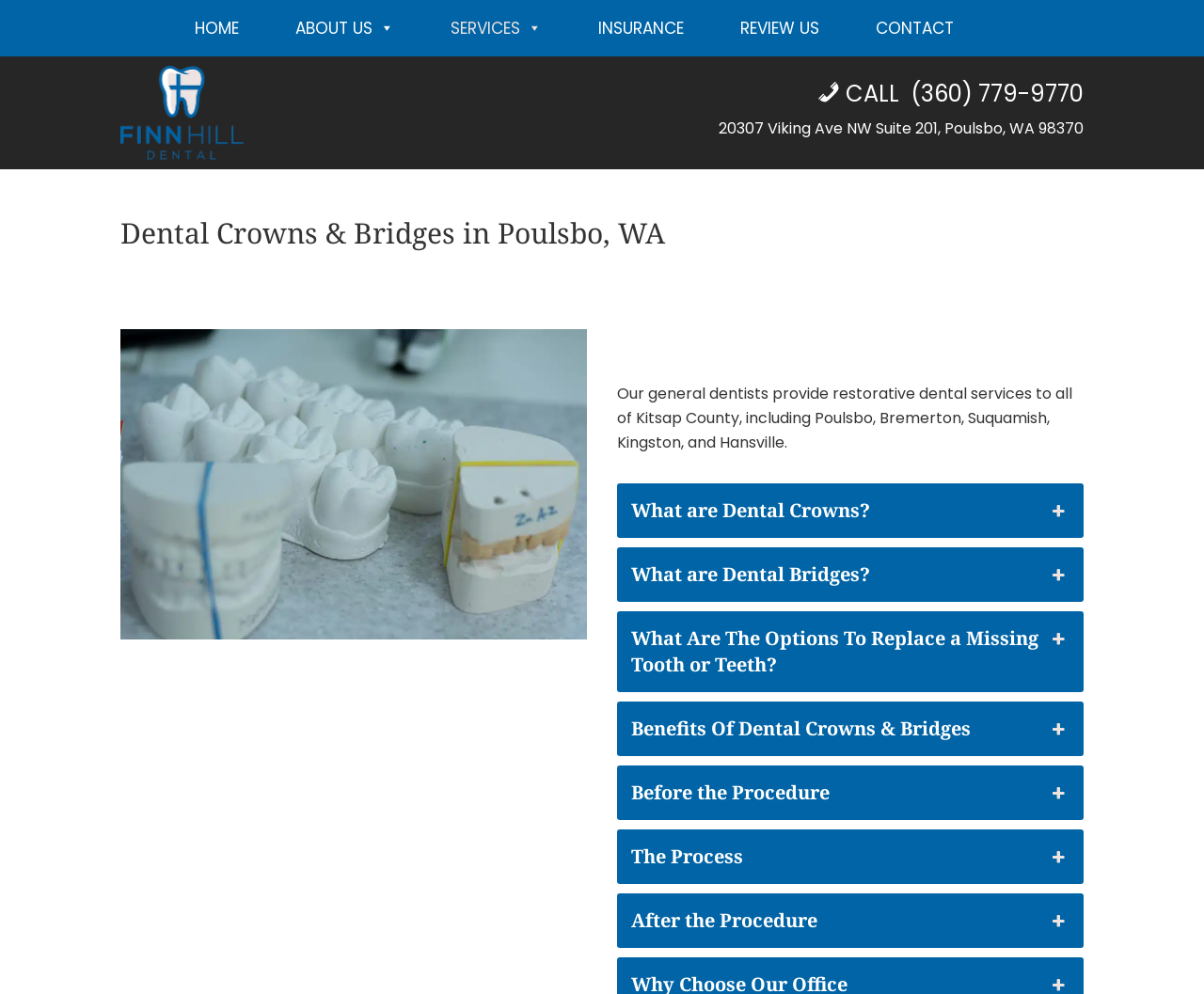Generate the title text from the webpage.

Dental Crowns & Bridges in Poulsbo, WA